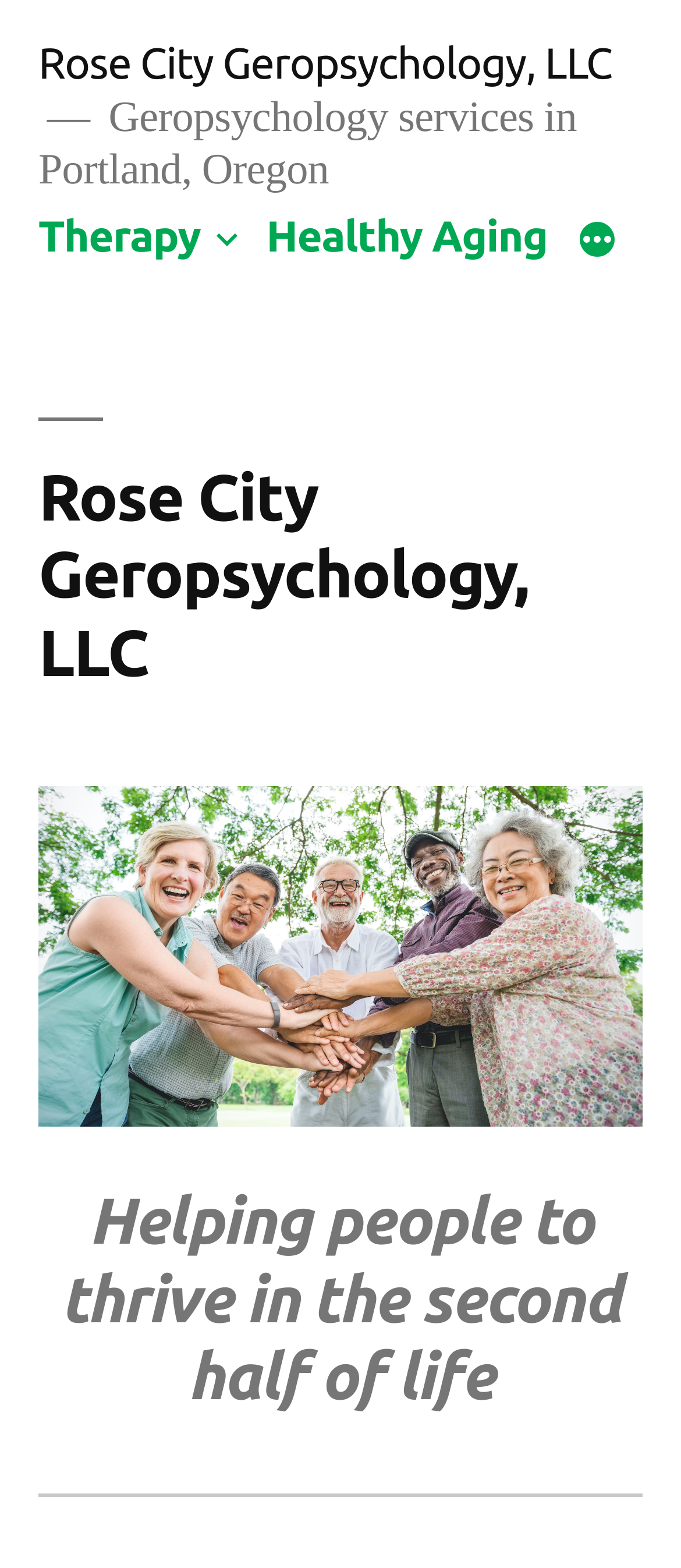Respond to the following query with just one word or a short phrase: 
What is the name of the organization?

Rose City Geropsychology, LLC